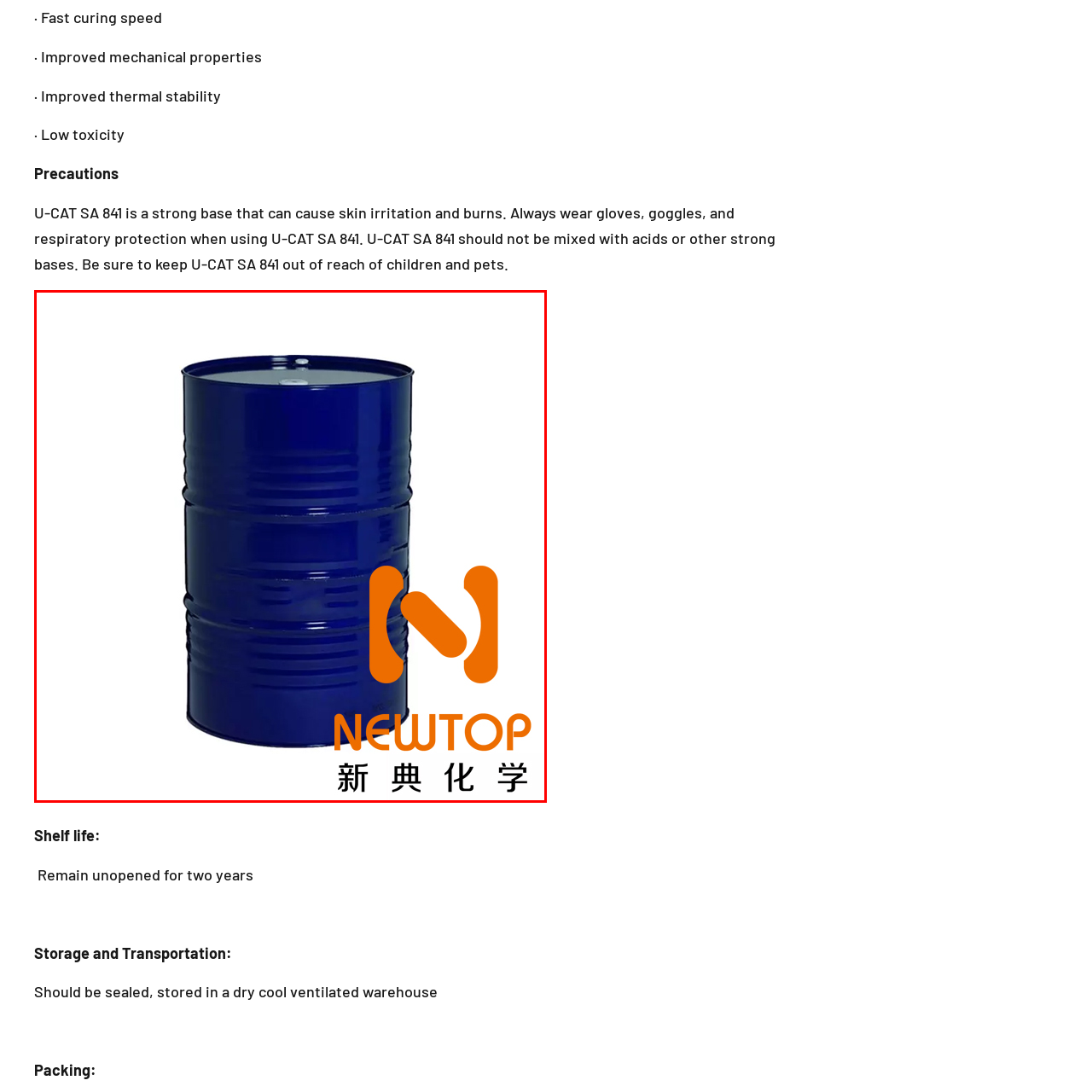Inspect the area enclosed by the red box and reply to the question using only one word or a short phrase: 
What is the name of the company associated with the logo?

NEWTOP